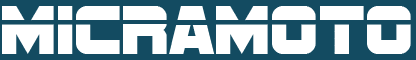Describe all elements and aspects of the image.

The image showcases the logo of Micramoto, prominently displayed in a clean and modern style. The logo features the brand name "MICRAMOTO" in bold, uppercase letters, emphasizing clarity and visibility. The design incorporates a striking contrast with a white font set against a deep blue background, conveying a sense of professionalism and trust, ideal for a website dedicated to motorcycle accessories and advice. This logo serves as a key branding element for Micramoto, reflecting the brand's focus on providing quality motorcycle gear and informative content for enthusiasts.